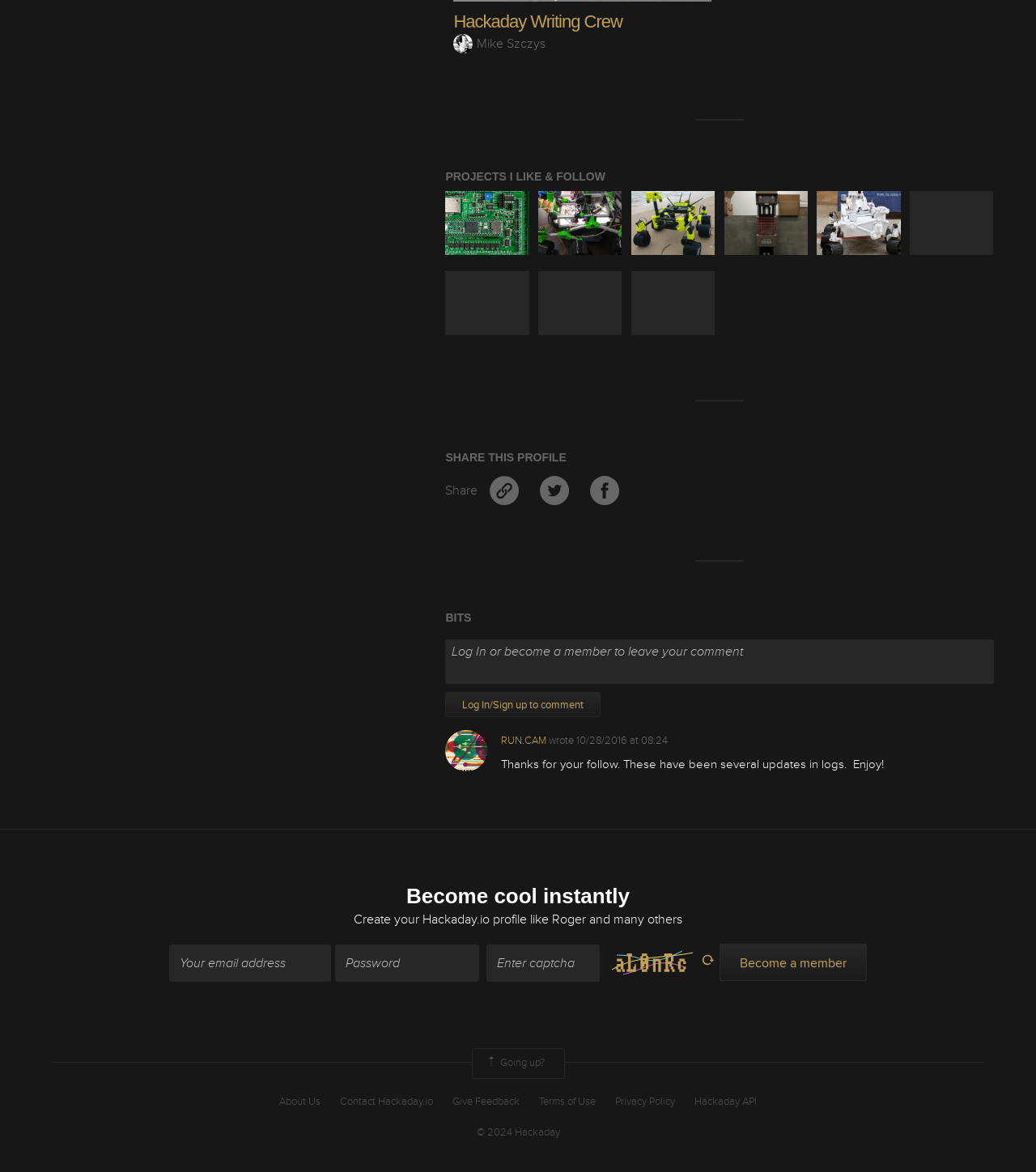Can you specify the bounding box coordinates for the region that should be clicked to fulfill this instruction: "Create your Hackaday.io profile".

[0.341, 0.778, 0.509, 0.792]